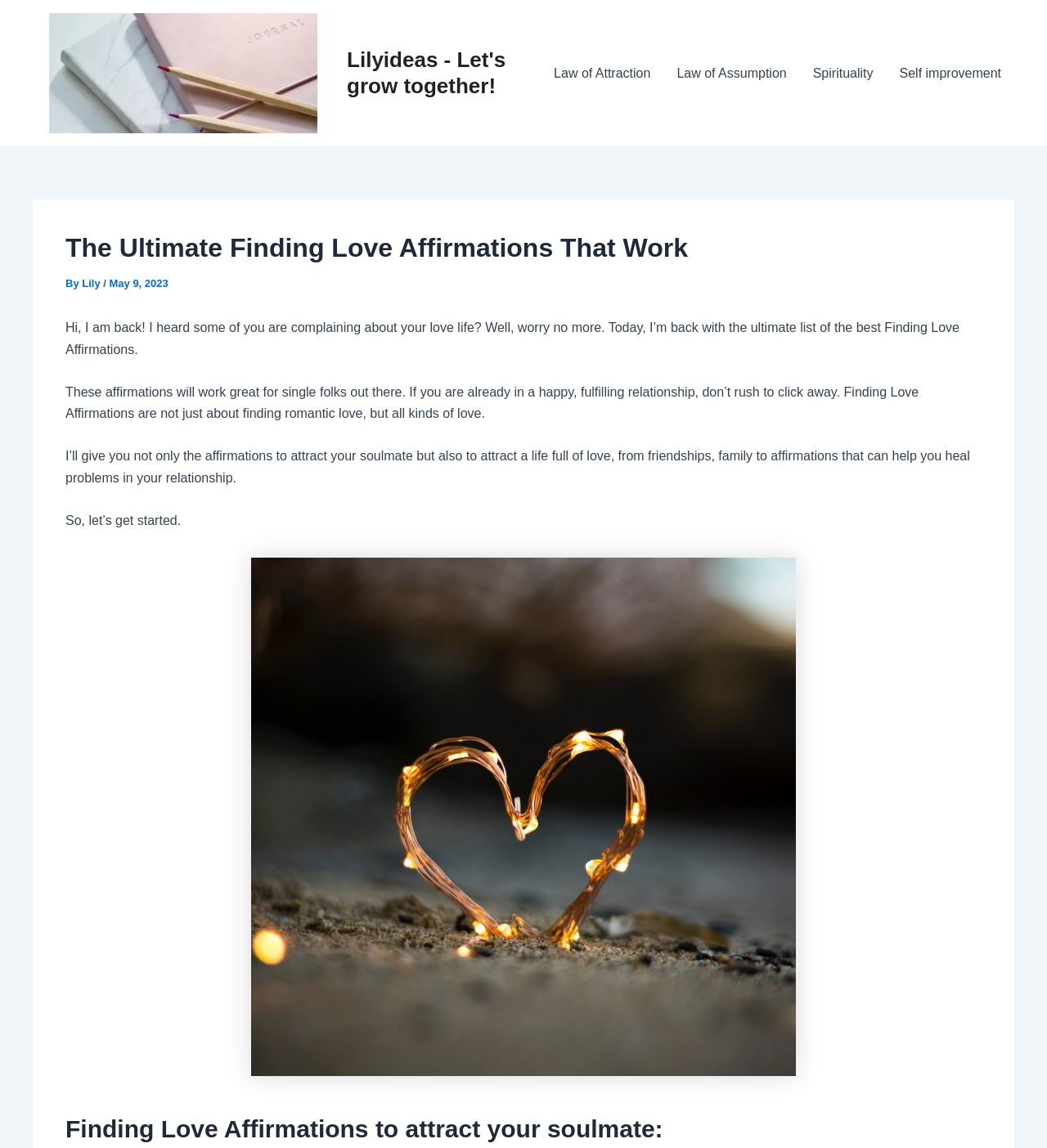Bounding box coordinates are specified in the format (top-left x, top-left y, bottom-right x, bottom-right y). All values are floating point numbers bounded between 0 and 1. Please provide the bounding box coordinate of the region this sentence describes: Law of Attraction

[0.516, 0.035, 0.634, 0.092]